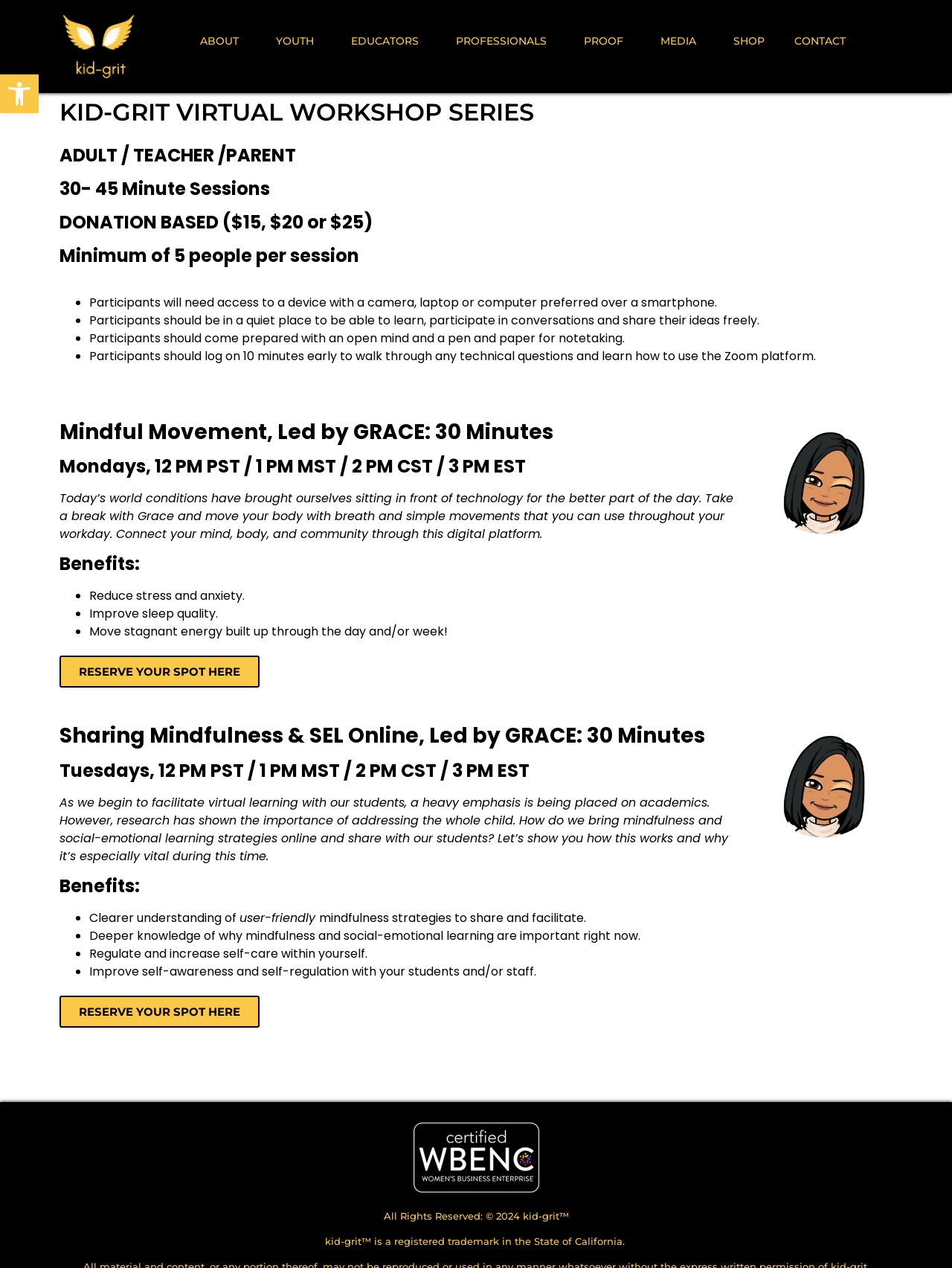Please determine the bounding box coordinates of the element's region to click for the following instruction: "Visit the 'ABOUT' page".

[0.194, 0.006, 0.274, 0.059]